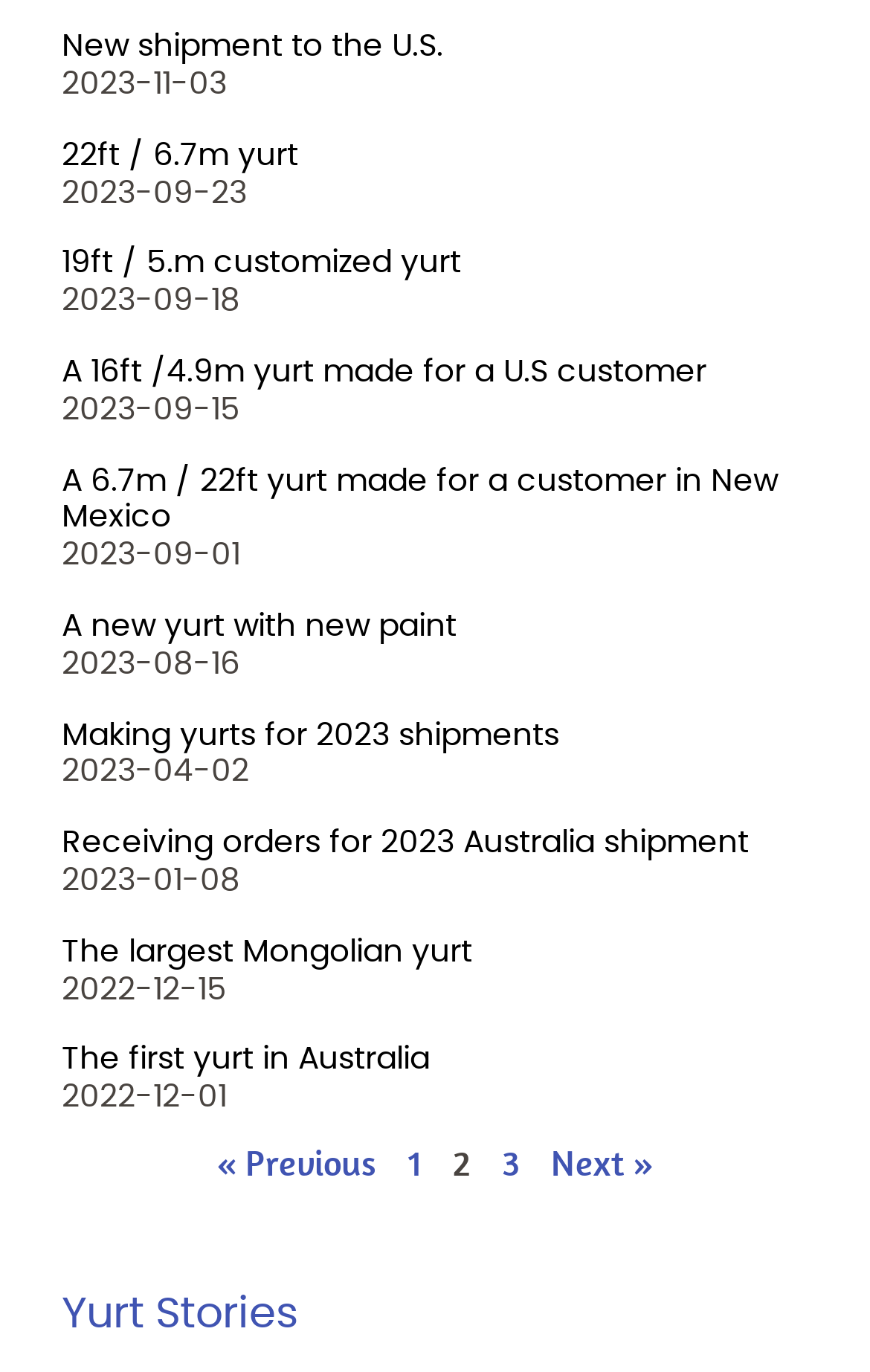Identify the bounding box coordinates of the element that should be clicked to fulfill this task: "Check the 19ft / 5.m customized yurt". The coordinates should be provided as four float numbers between 0 and 1, i.e., [left, top, right, bottom].

[0.071, 0.181, 0.53, 0.204]